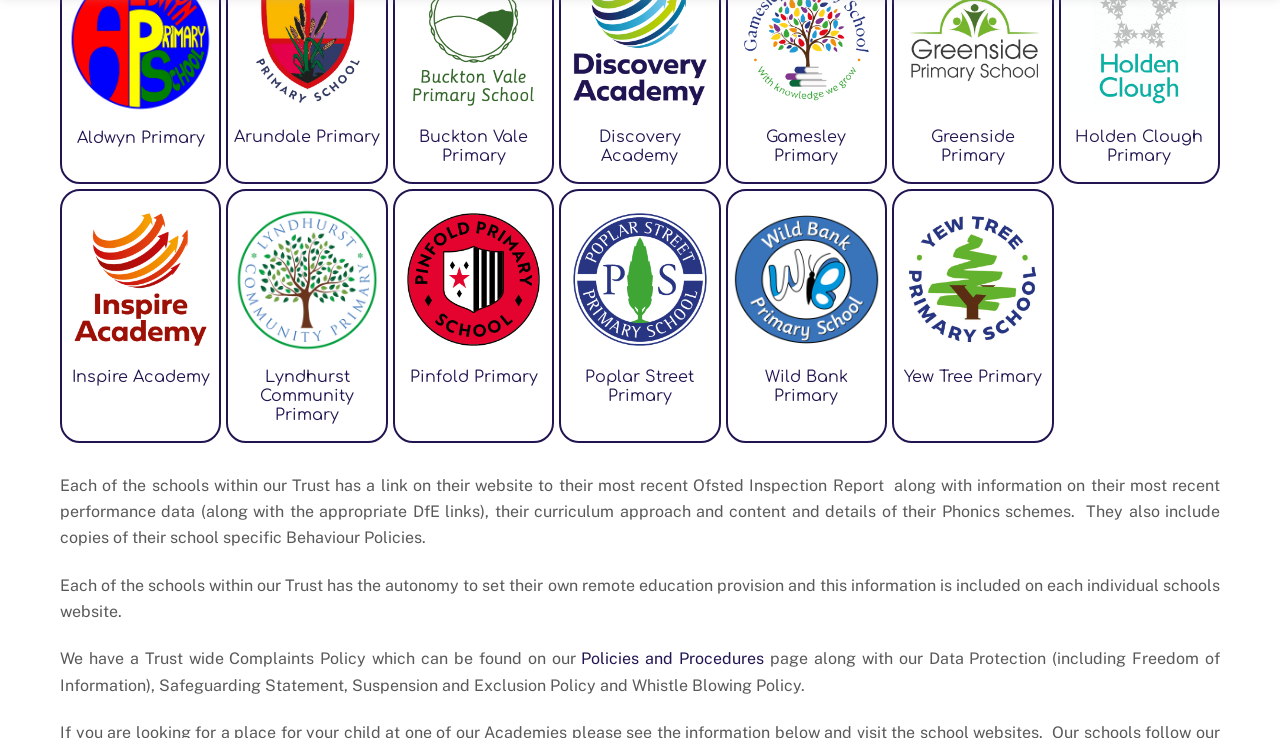Show the bounding box coordinates for the element that needs to be clicked to execute the following instruction: "go to Policies and Procedures". Provide the coordinates in the form of four float numbers between 0 and 1, i.e., [left, top, right, bottom].

[0.454, 0.88, 0.597, 0.905]